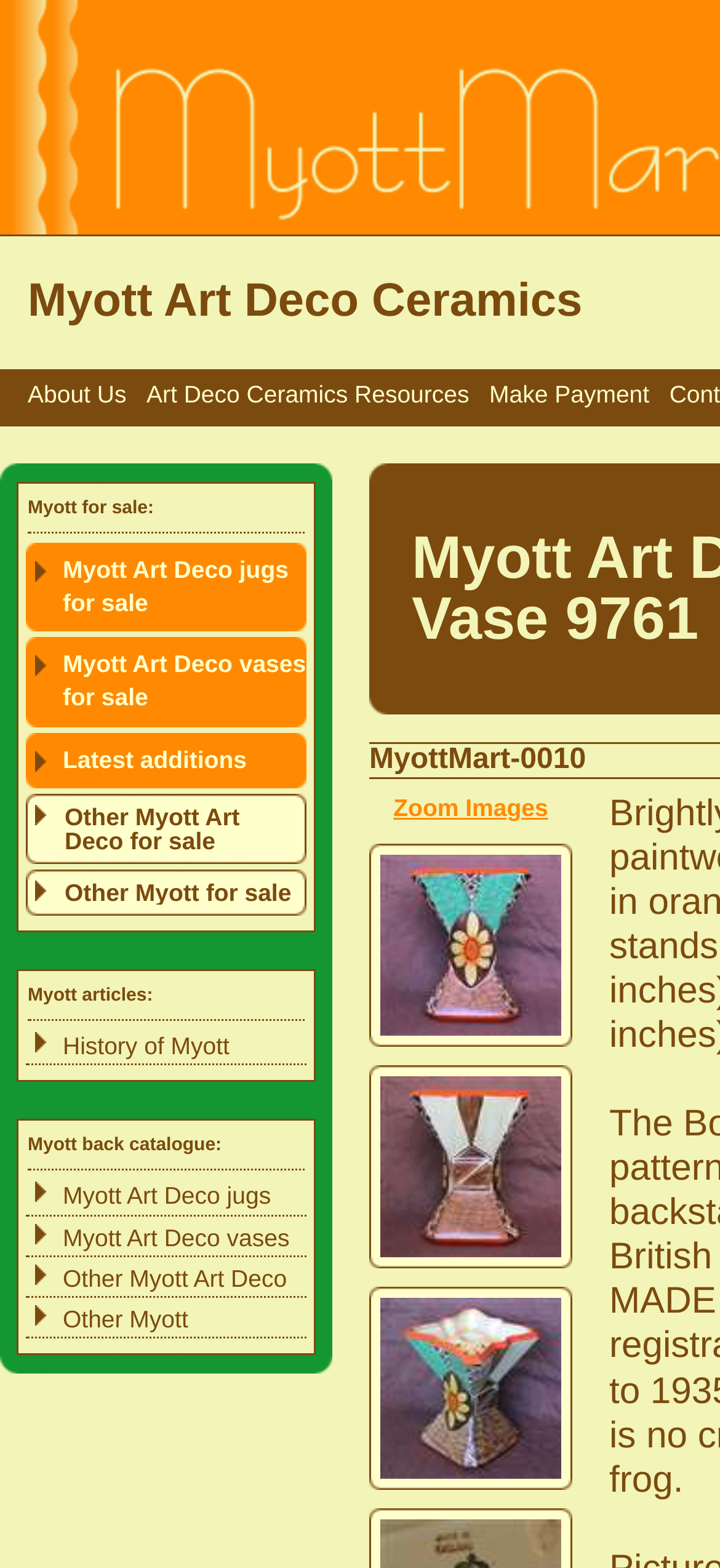Please identify the coordinates of the bounding box that should be clicked to fulfill this instruction: "View Myott Art Deco jugs for sale".

[0.036, 0.346, 0.426, 0.403]